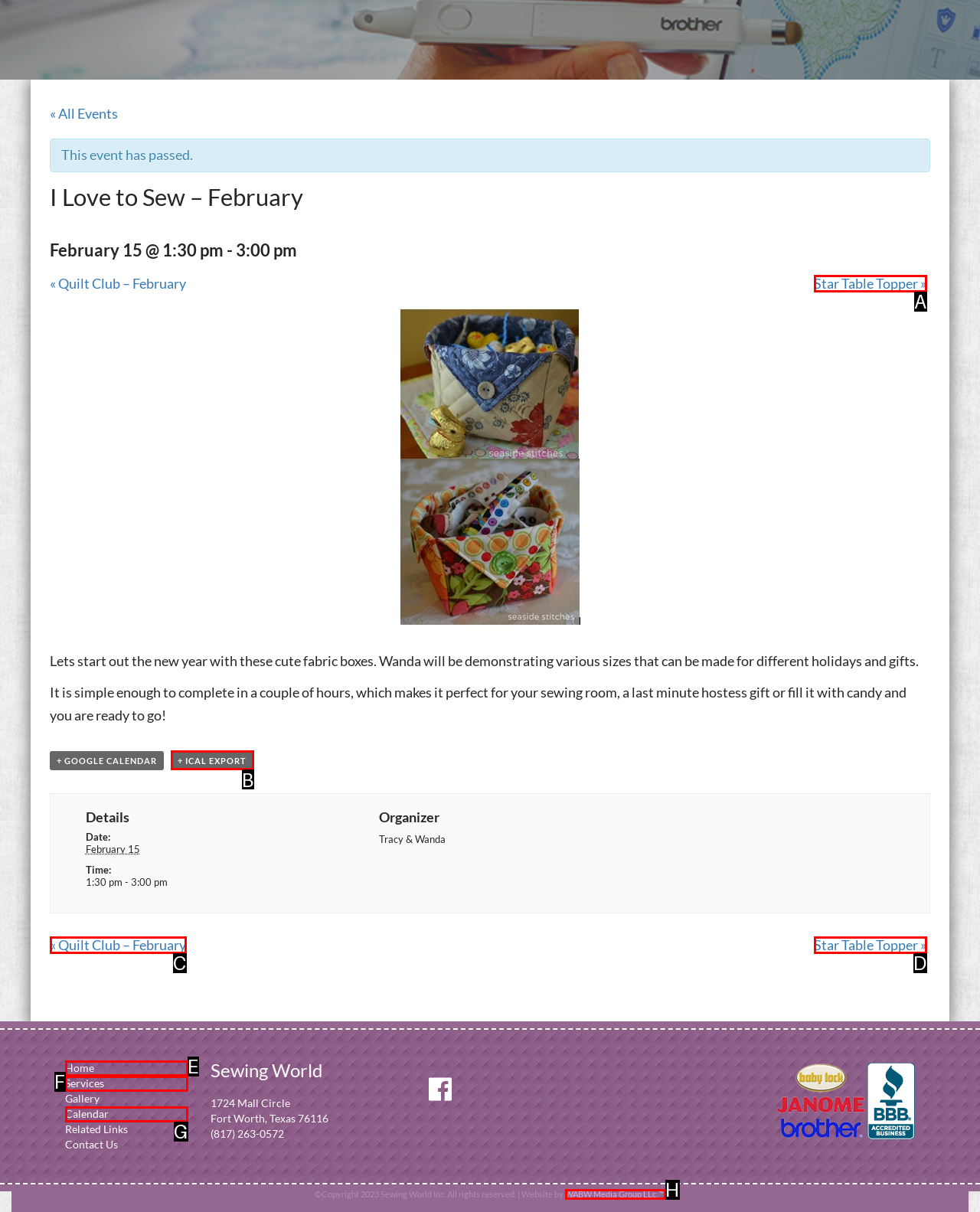Identify the matching UI element based on the description: Lifestyle
Reply with the letter from the available choices.

None